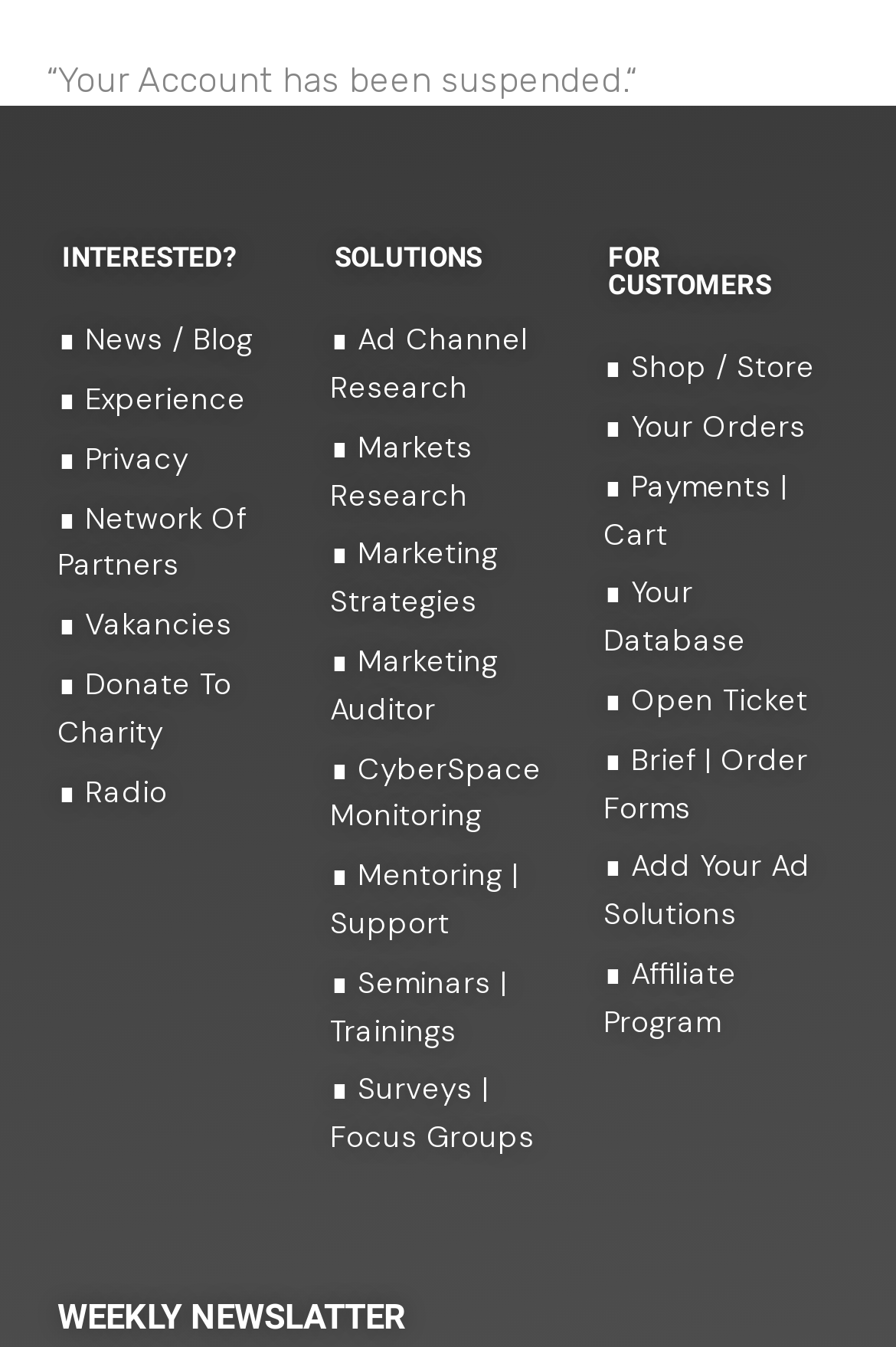Given the element description ∎ Affiliate Program, specify the bounding box coordinates of the corresponding UI element in the format (top-left x, top-left y, bottom-right x, bottom-right y). All values must be between 0 and 1.

[0.673, 0.707, 0.927, 0.778]